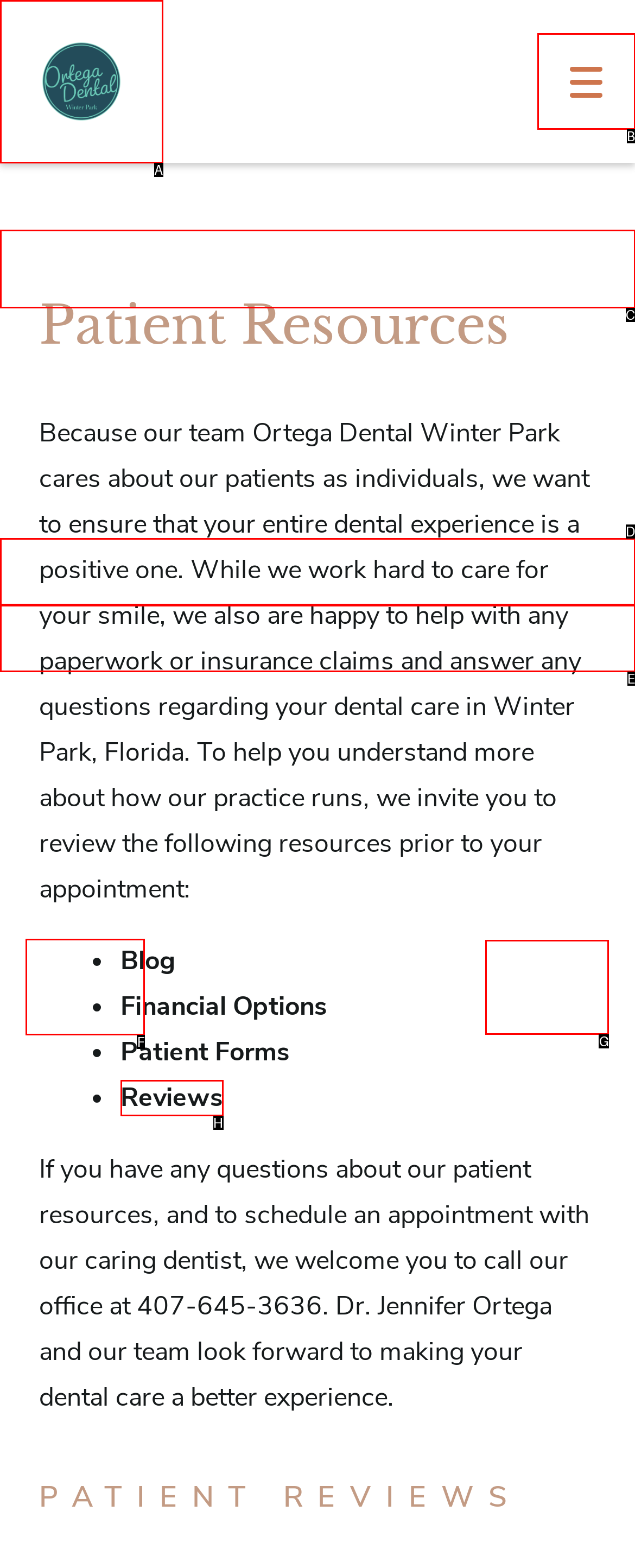Determine which option you need to click to execute the following task: Leave a review. Provide your answer as a single letter.

F